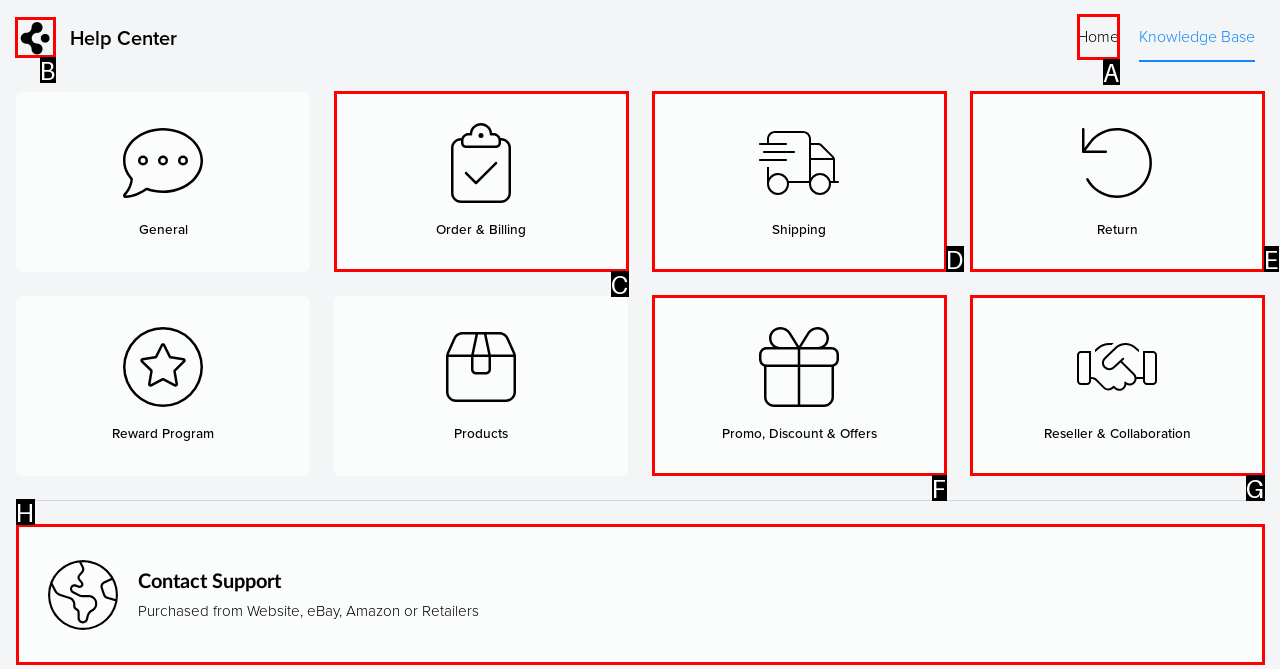Select the letter that corresponds to the UI element described as: Return
Answer by providing the letter from the given choices.

E